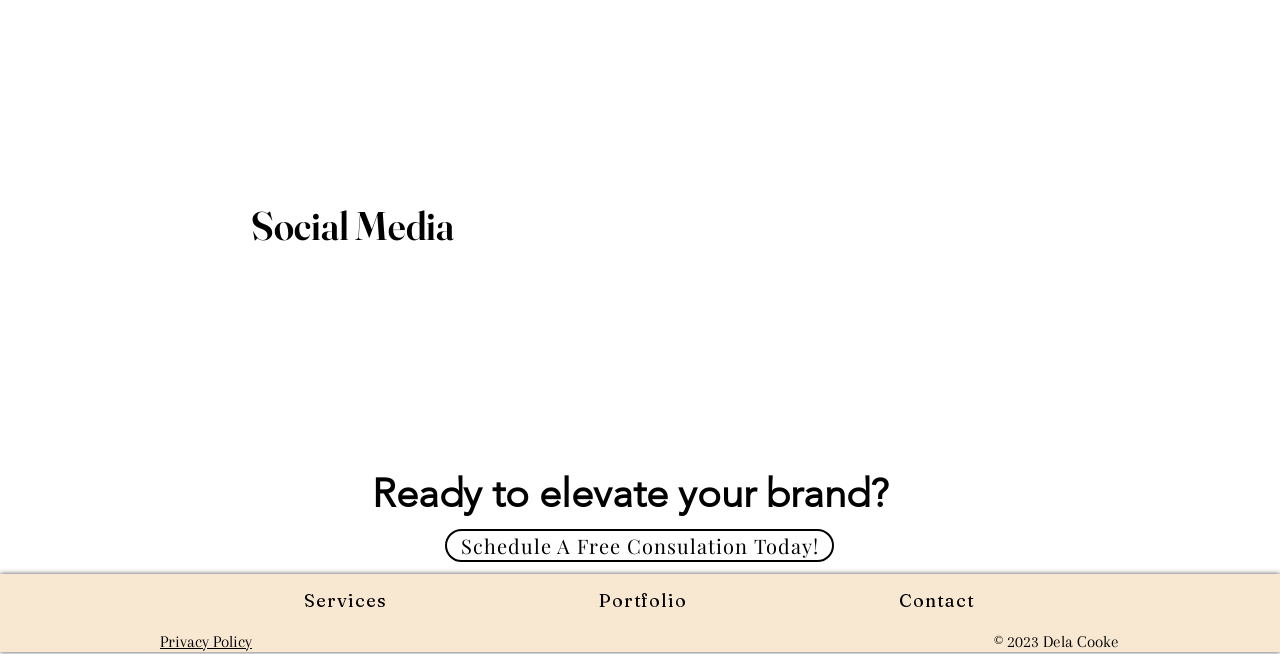Determine the bounding box coordinates for the HTML element described here: "Schedule A Free Consulation Today!".

[0.348, 0.808, 0.652, 0.859]